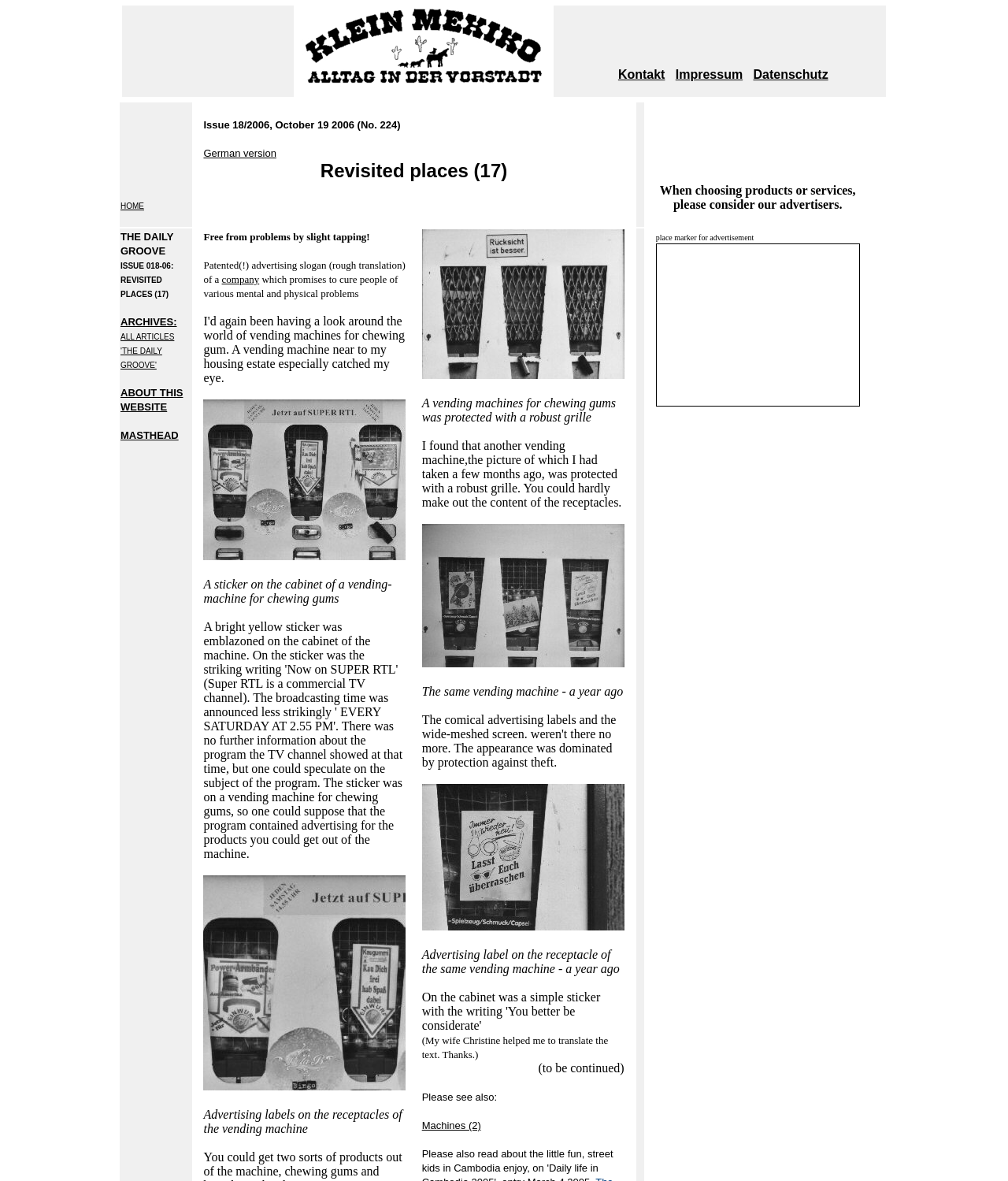Refer to the element description ALL ARTICLES 'THE DAILY GROOVE' and identify the corresponding bounding box in the screenshot. Format the coordinates as (top-left x, top-left y, bottom-right x, bottom-right y) with values in the range of 0 to 1.

[0.12, 0.278, 0.173, 0.314]